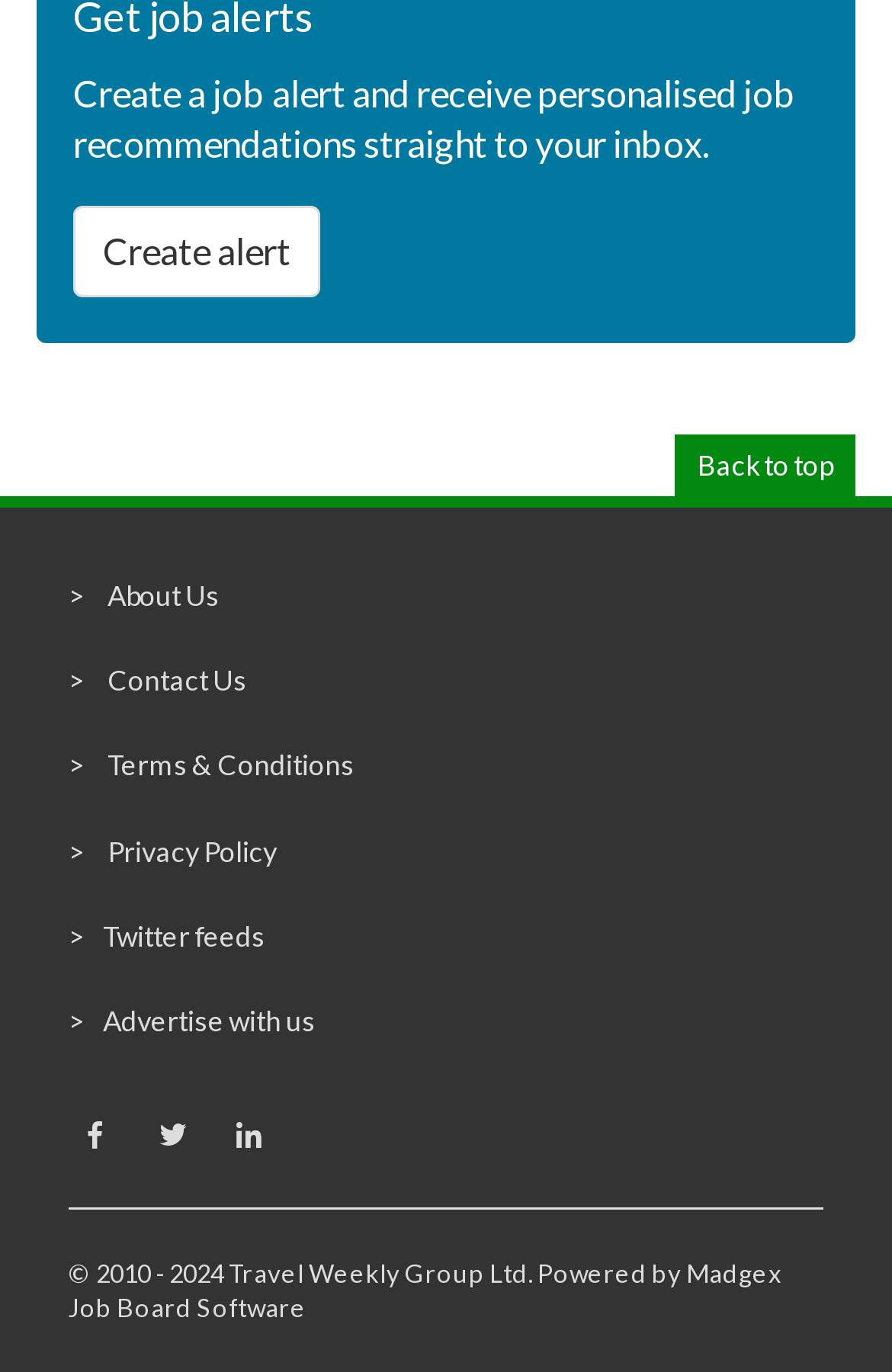Point out the bounding box coordinates of the section to click in order to follow this instruction: "Go back to top".

[0.757, 0.317, 0.959, 0.362]